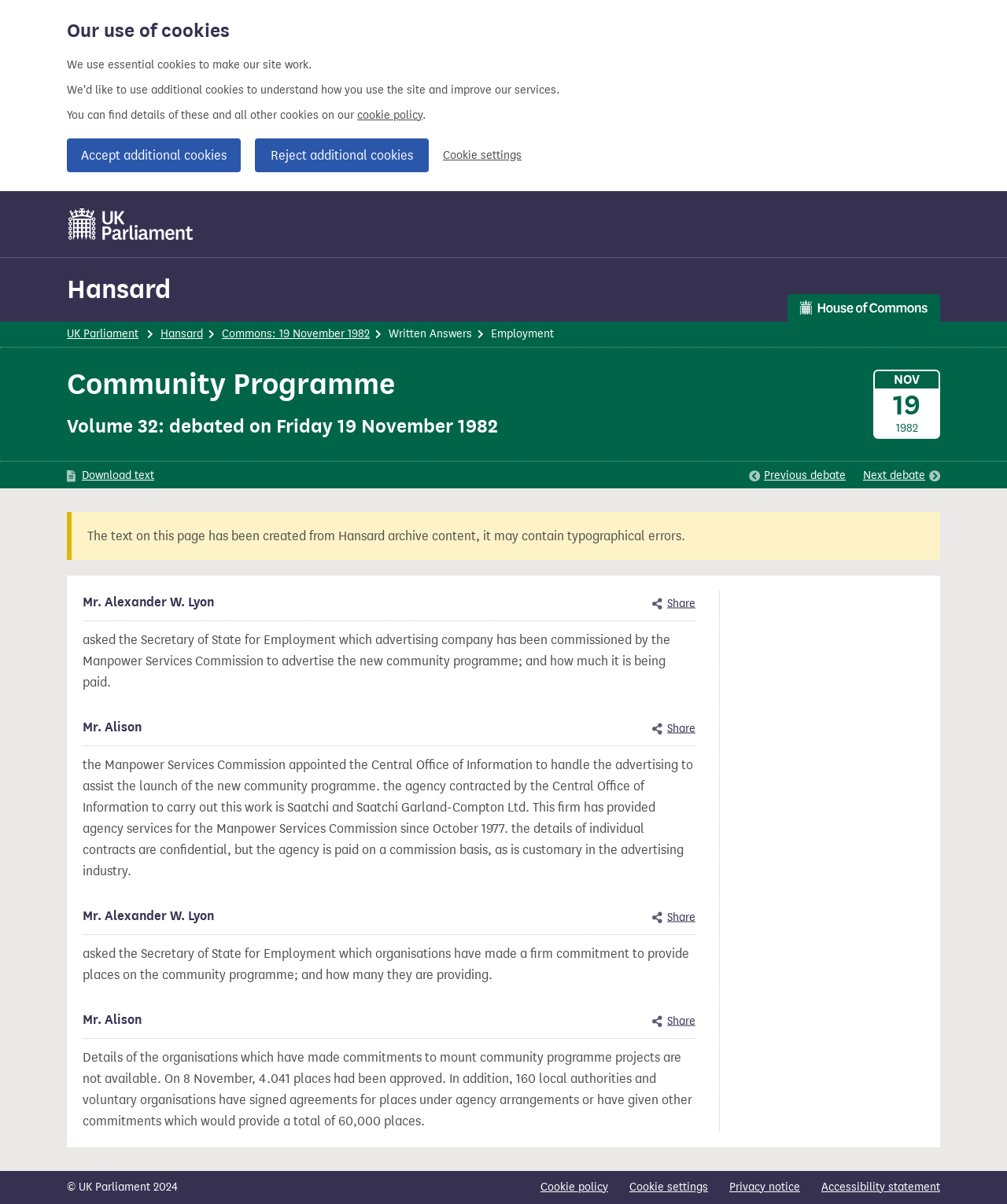Identify the bounding box coordinates necessary to click and complete the given instruction: "View previous debate".

[0.744, 0.388, 0.84, 0.402]